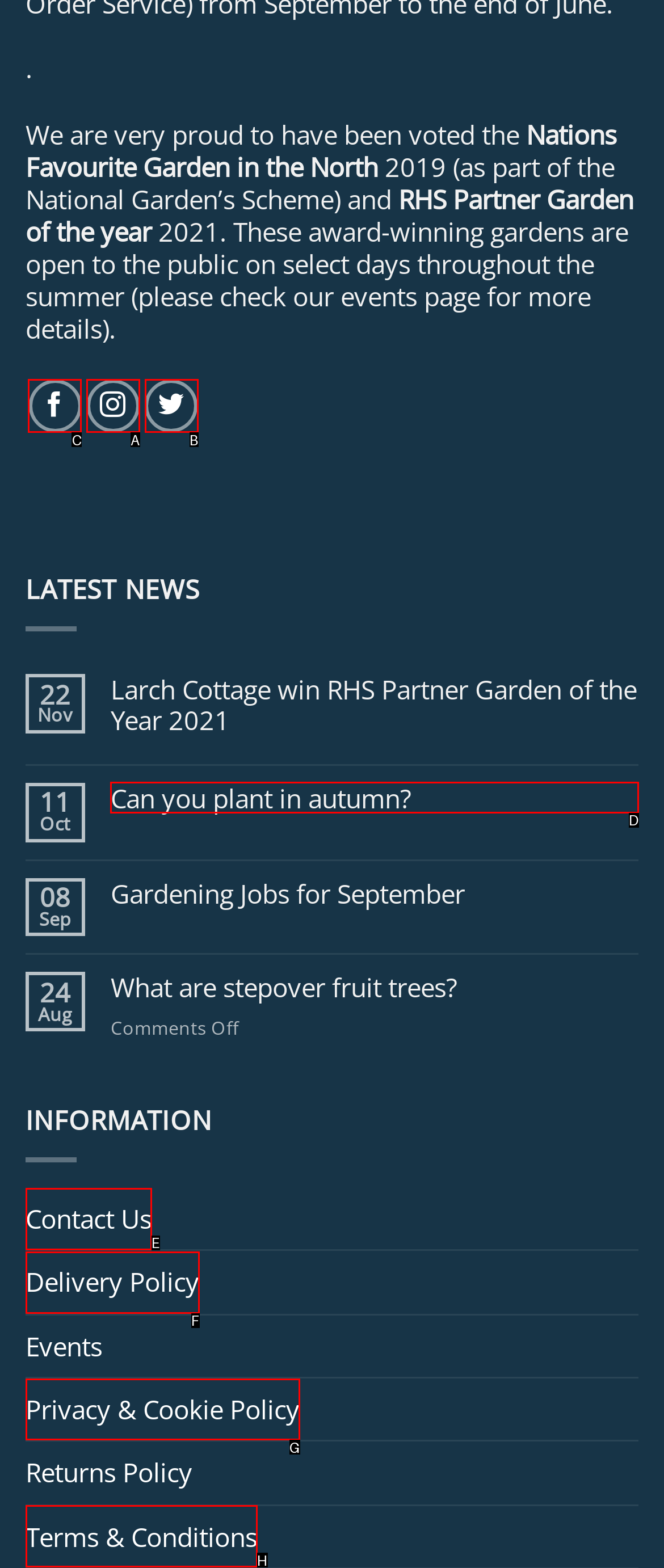Which HTML element should be clicked to complete the task: Follow on Facebook? Answer with the letter of the corresponding option.

C